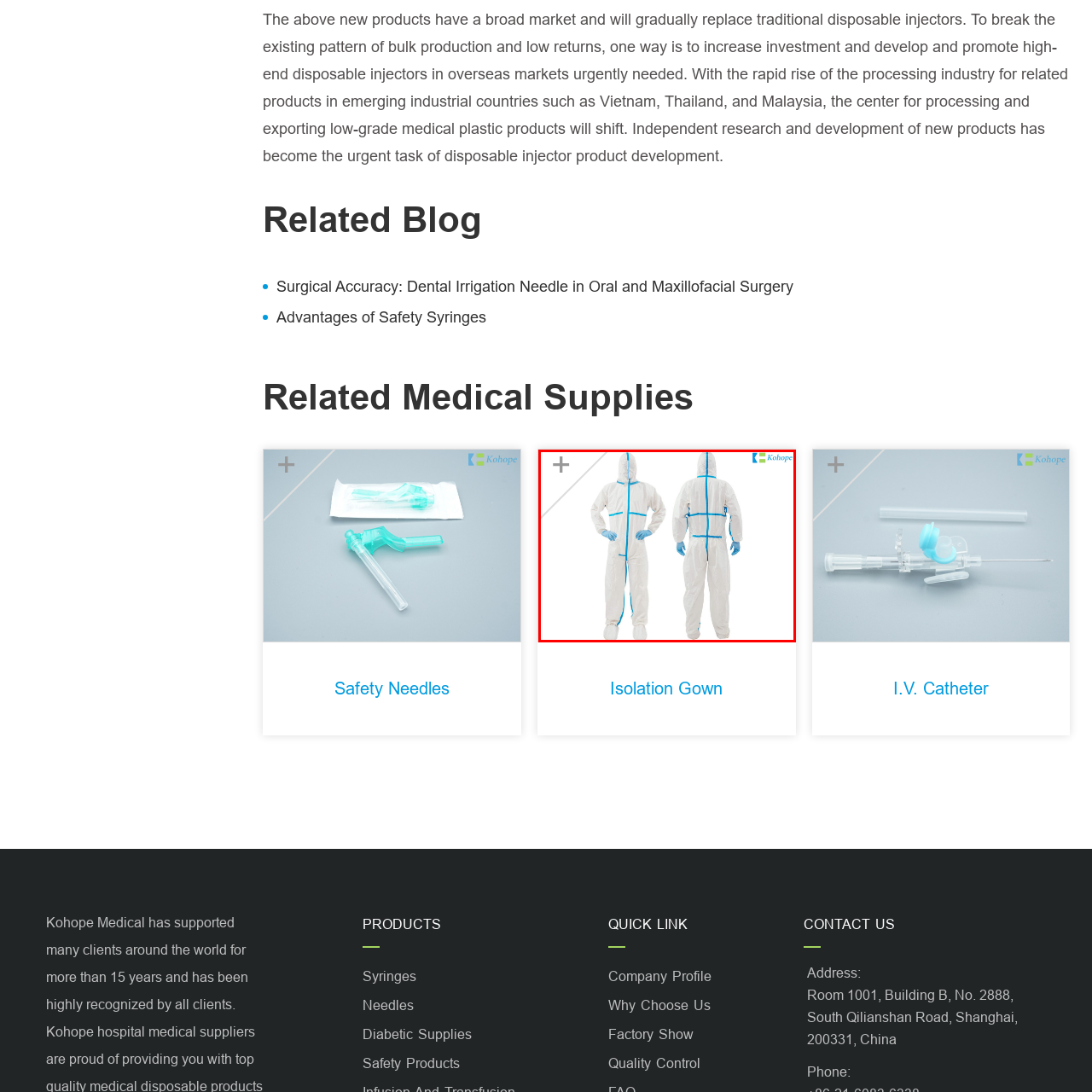Create a thorough description of the image portion outlined in red.

This image showcases a protective isolation gown, designed for use in medical settings. The gown is primarily white, featuring blue accents and a zipper down the front. It includes a hood for full-body coverage and is equipped with elastic cuffs at the wrists and ankles to provide a secure fit. The gown exemplifies safety and hygiene in professional healthcare environments, suitable for various applications such as infection control and patient care. The branding, "Kohopen," is visible in the top right corner, indicating the manufacturer or supplier of the protective equipment.